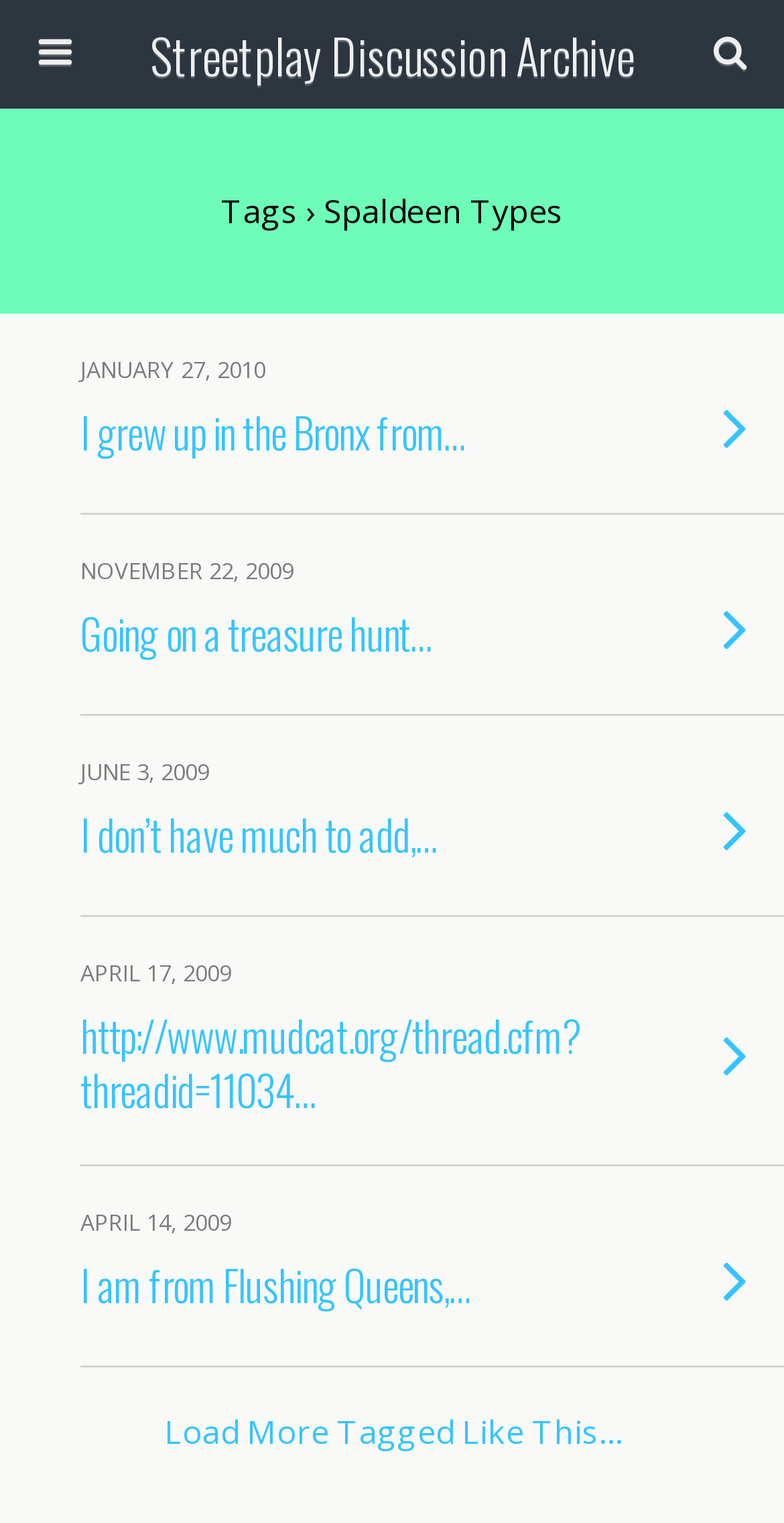What is the date of the first discussion?
Based on the image, answer the question in a detailed manner.

The first link on the webpage is labeled 'JANUARY 27, 2010 I grew up in the Bronx from…', indicating that the first discussion is dated January 27, 2010.